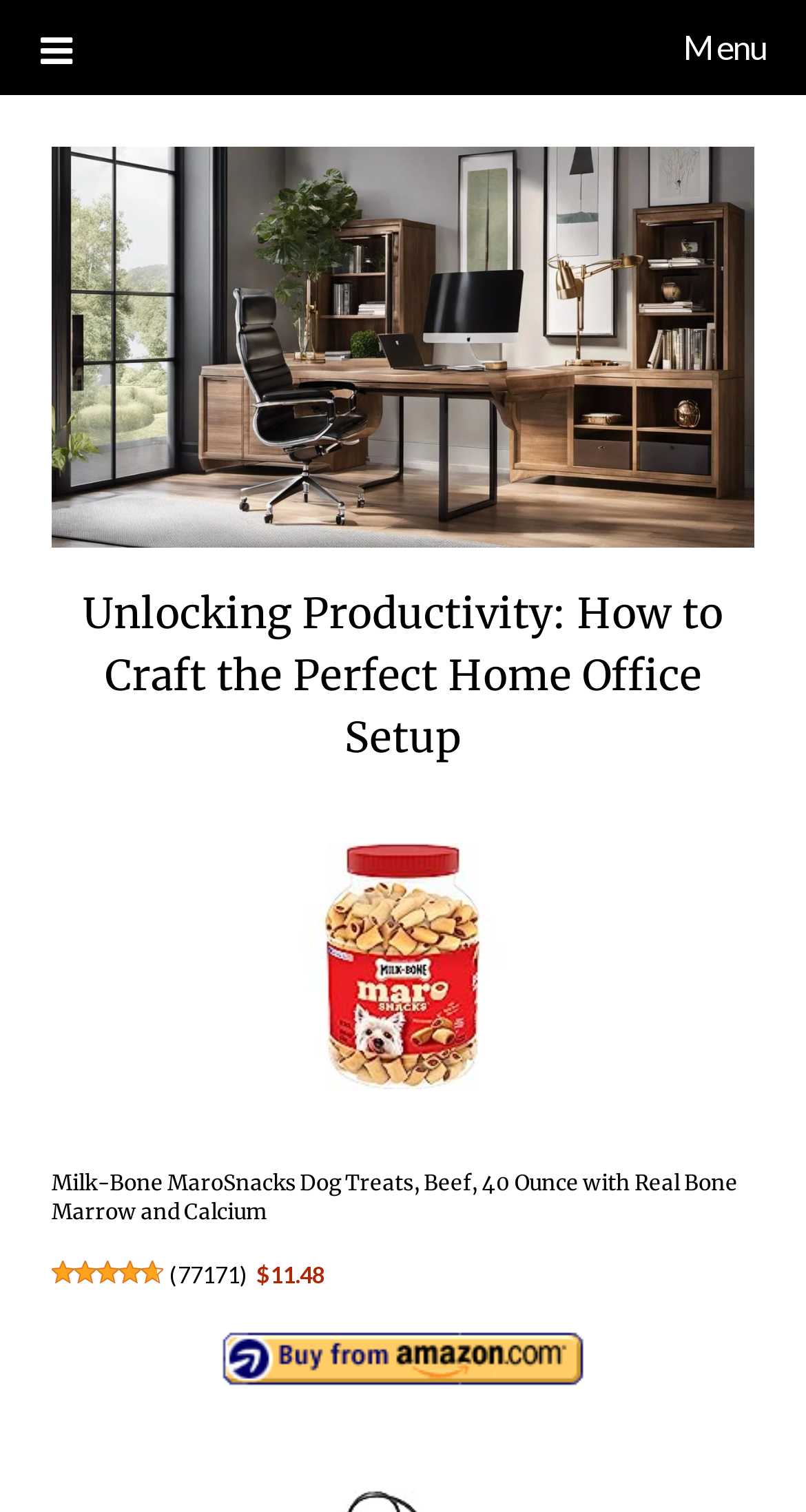Provide a short, one-word or phrase answer to the question below:
What is the price of the Milk-Bone MaroSnacks Dog Treats?

$11.48